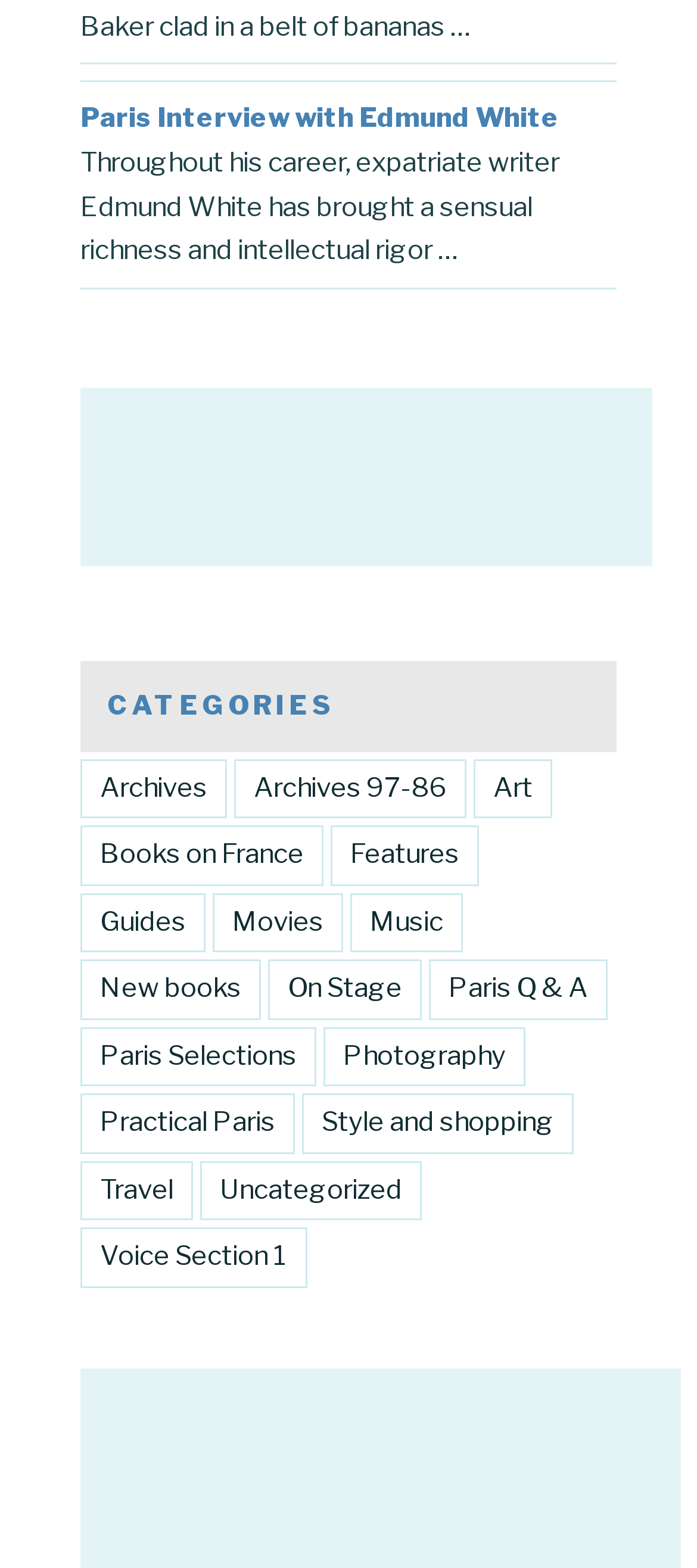Please mark the bounding box coordinates of the area that should be clicked to carry out the instruction: "Visit the Paris Q & A section".

[0.615, 0.612, 0.872, 0.65]